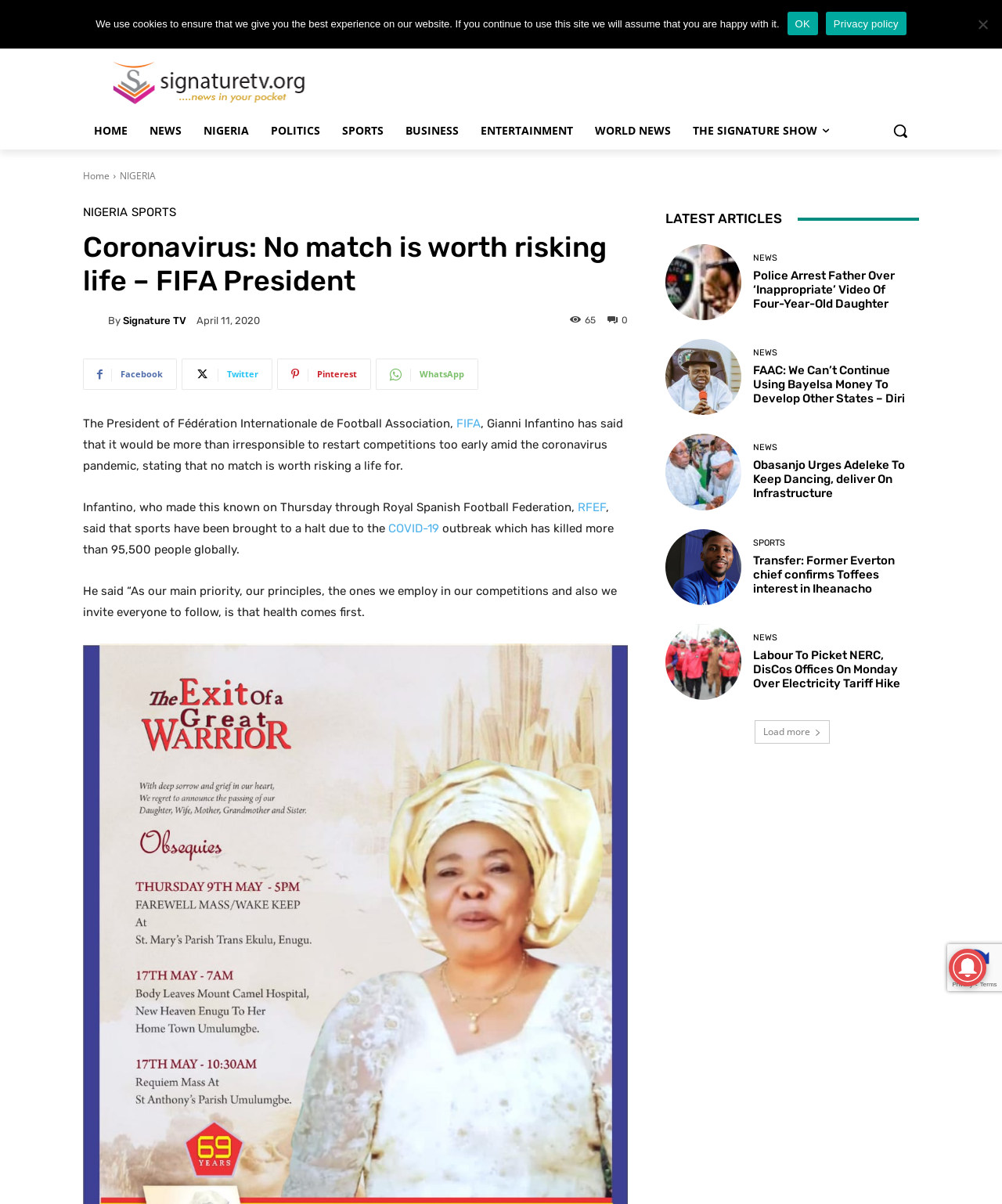Identify the bounding box coordinates of the element to click to follow this instruction: 'Search for something'. Ensure the coordinates are four float values between 0 and 1, provided as [left, top, right, bottom].

[0.88, 0.093, 0.917, 0.124]